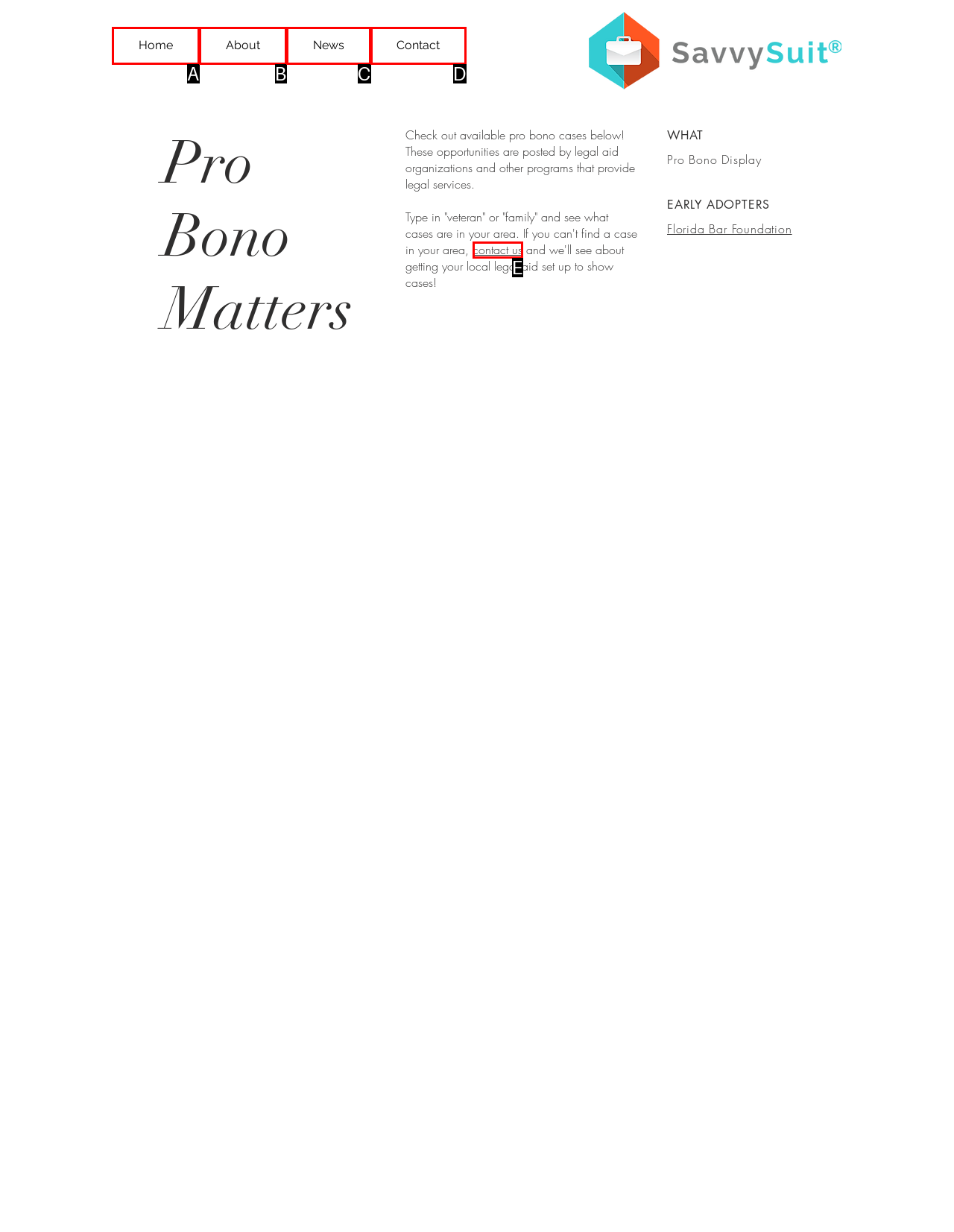Which UI element matches this description: About?
Reply with the letter of the correct option directly.

B